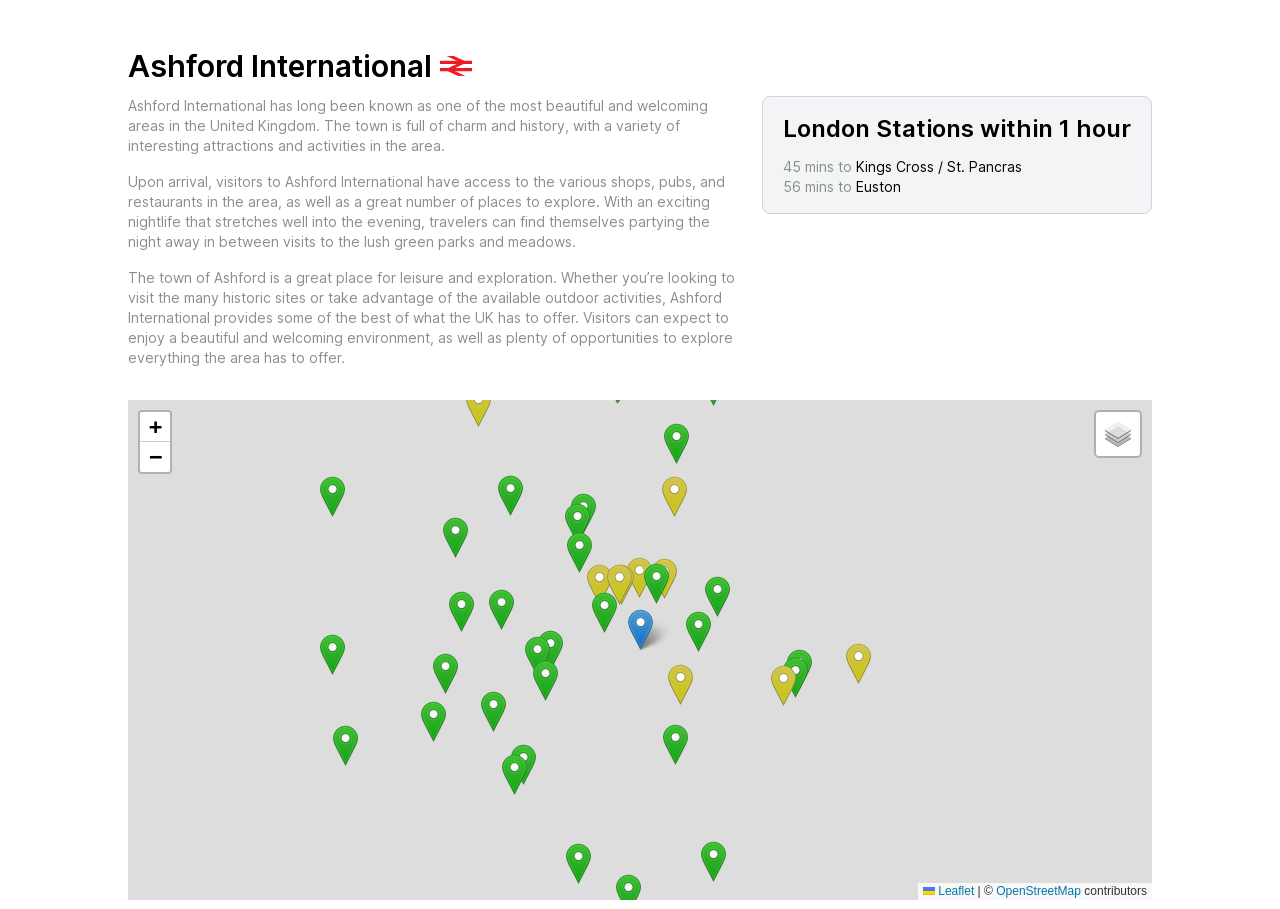What is the name of the town described?
Answer the question in as much detail as possible.

The webpage provides a description of a town, and the heading 'Ashford International' suggests that this is the name of the town being described.